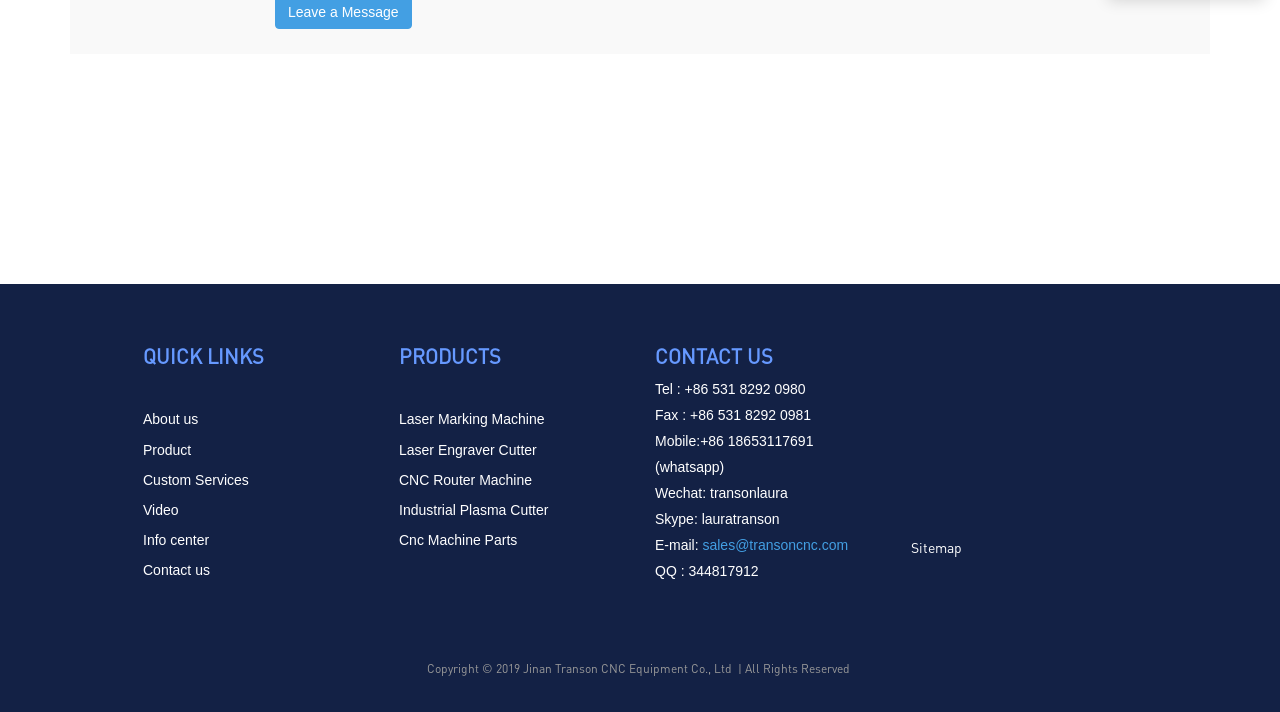Show the bounding box coordinates of the region that should be clicked to follow the instruction: "View Laser Marking Machine."

[0.312, 0.578, 0.425, 0.6]